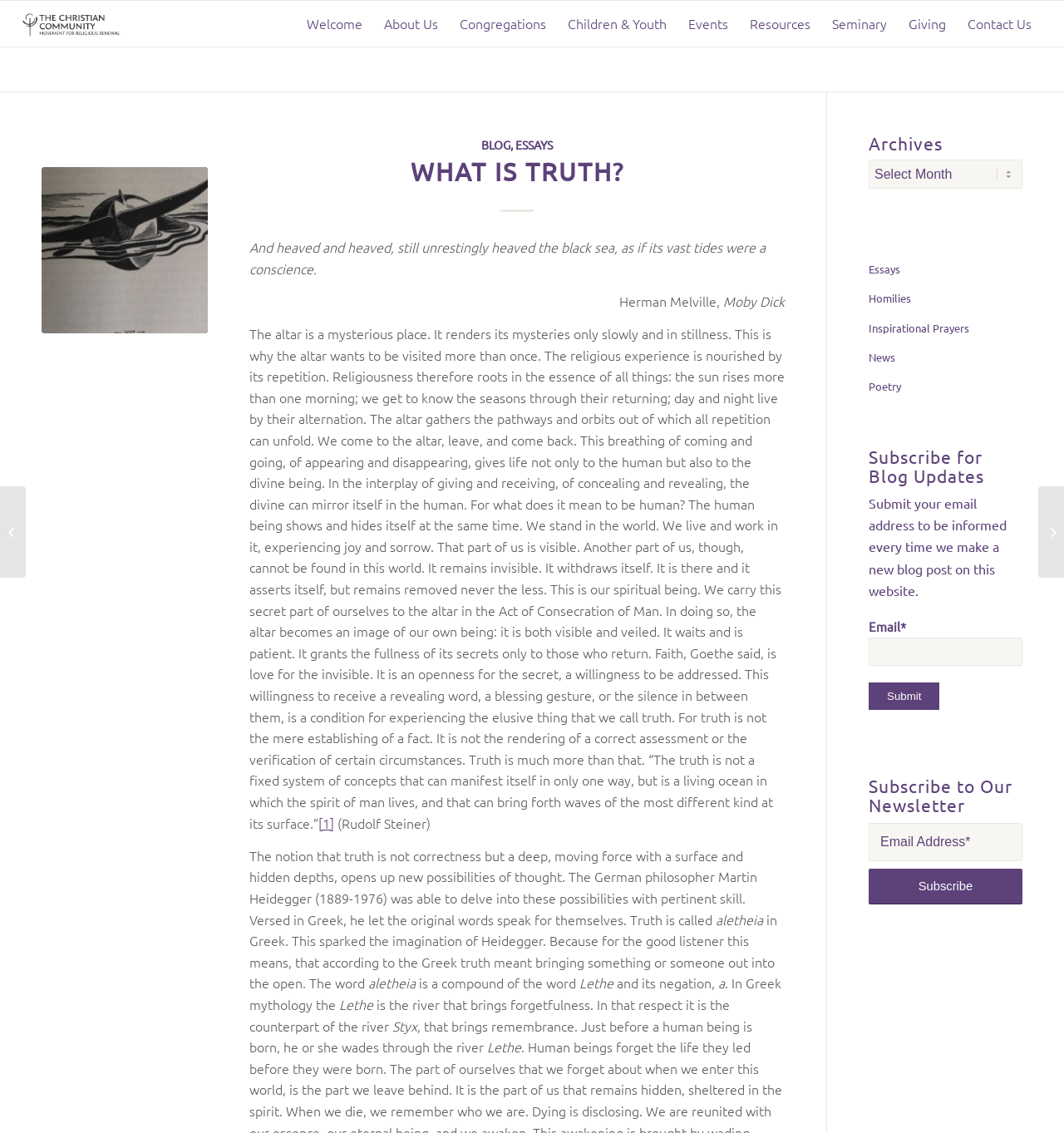Please predict the bounding box coordinates (top-left x, top-left y, bottom-right x, bottom-right y) for the UI element in the screenshot that fits the description: Homilies

[0.816, 0.251, 0.961, 0.277]